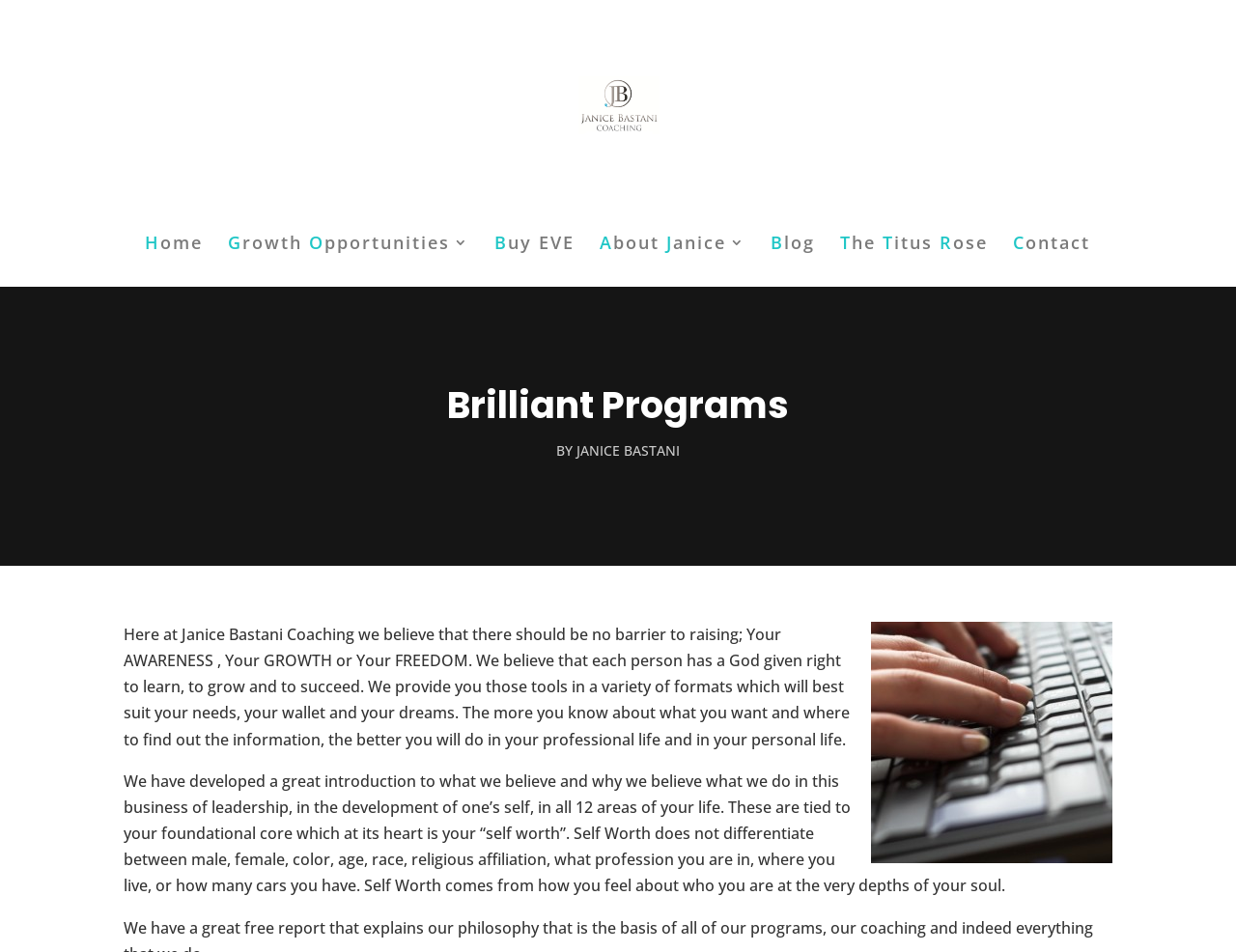Can you find the bounding box coordinates of the area I should click to execute the following instruction: "Read about Janice Bastani"?

[0.466, 0.463, 0.55, 0.482]